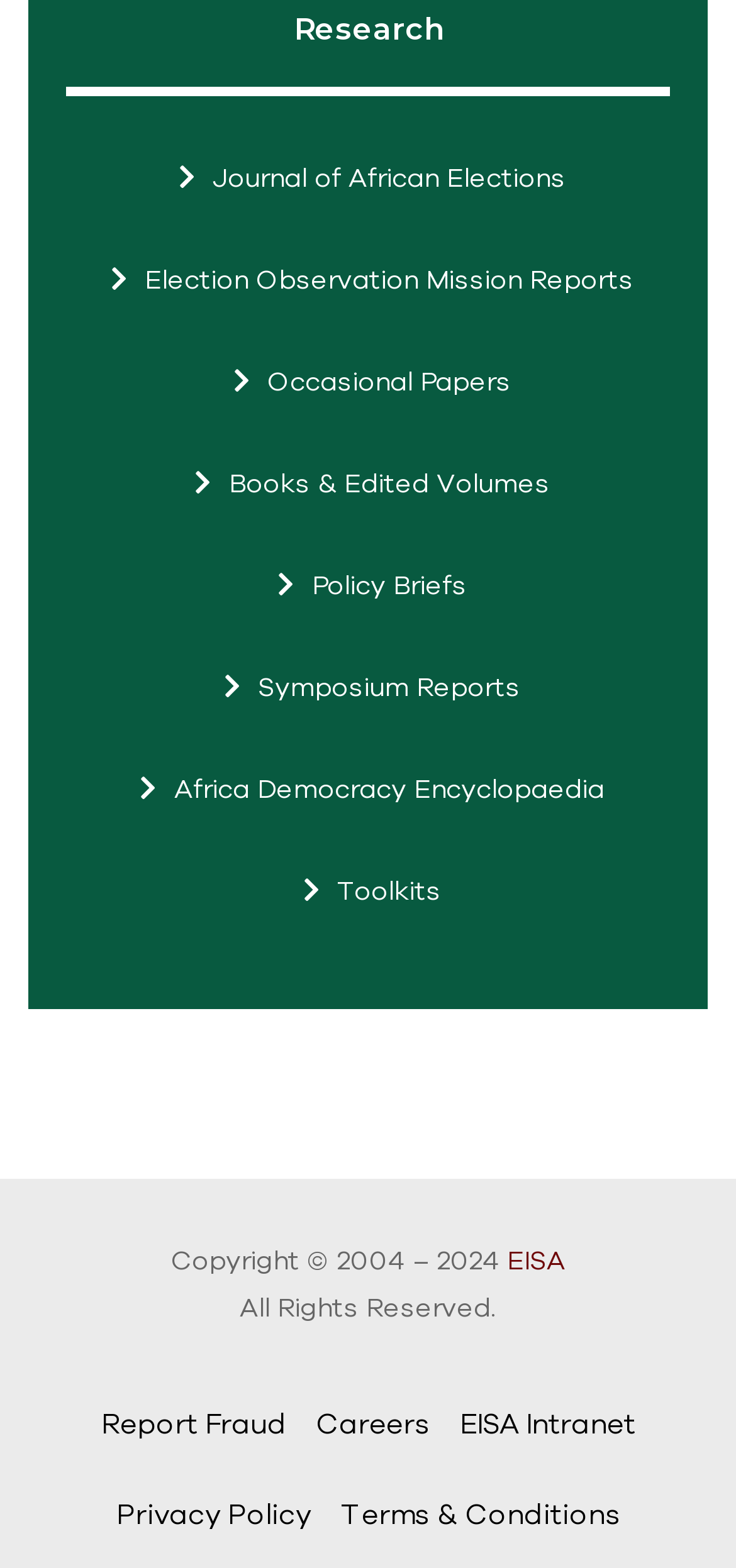Determine the bounding box coordinates for the element that should be clicked to follow this instruction: "View Careers". The coordinates should be given as four float numbers between 0 and 1, in the format [left, top, right, bottom].

[0.429, 0.879, 0.583, 0.937]